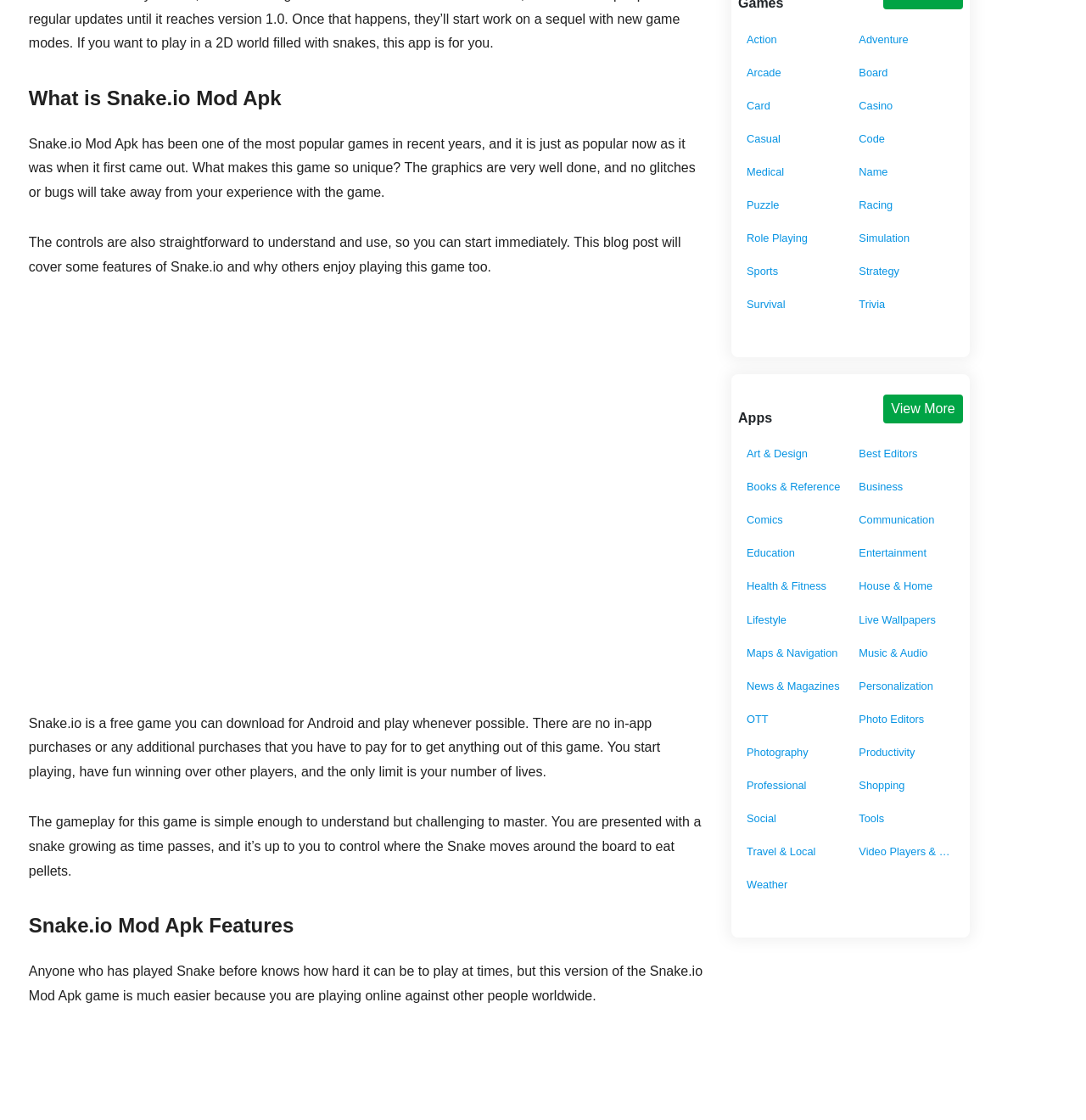Using the information in the image, could you please answer the following question in detail:
Are there different categories of apps on this website?

The webpage has a section with links to various categories of apps, such as Action, Adventure, Arcade, and many others, indicating that the website has a diverse range of apps.